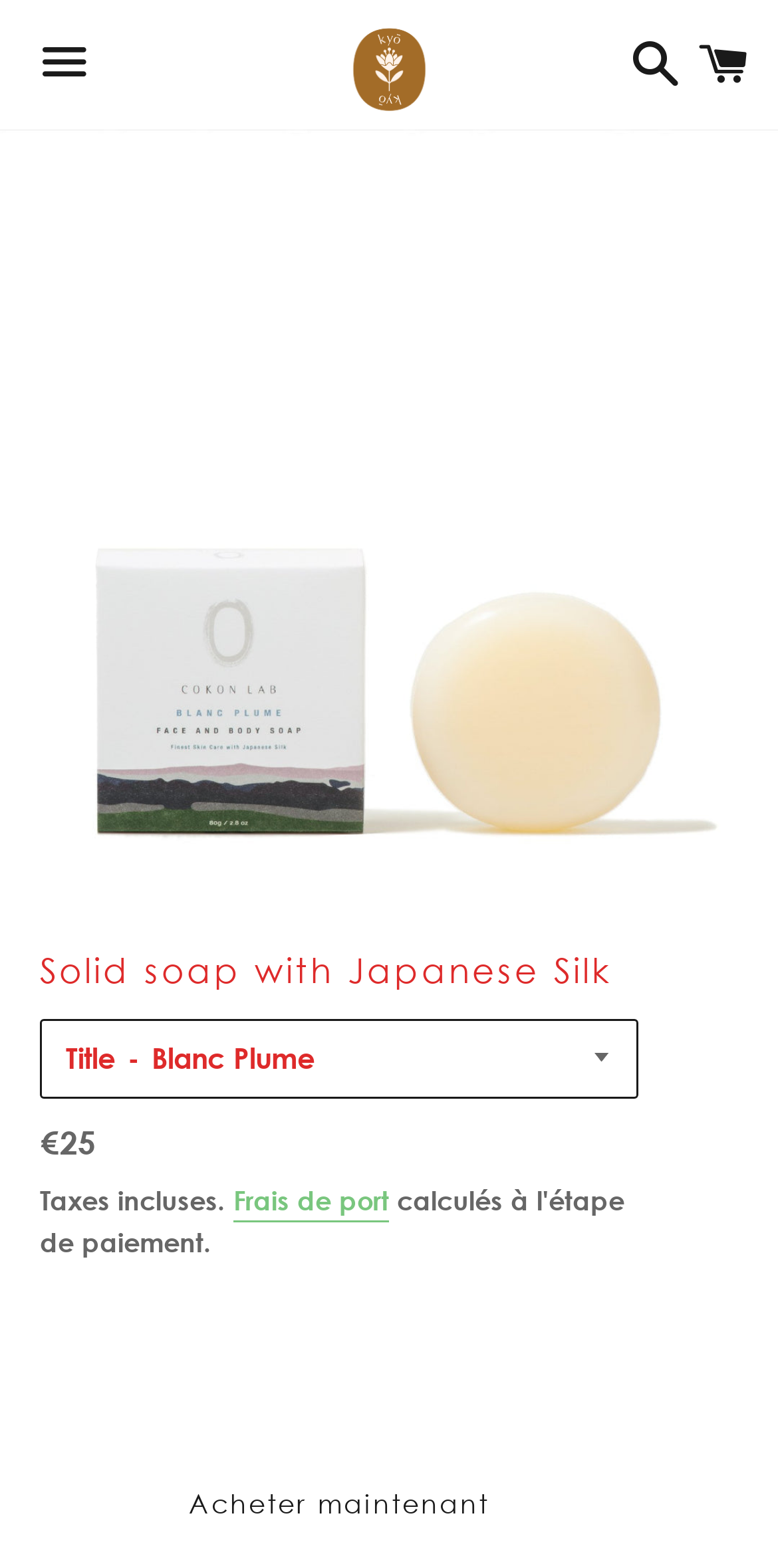Identify the main heading of the webpage and provide its text content.

Solid soap with Japanese Silk